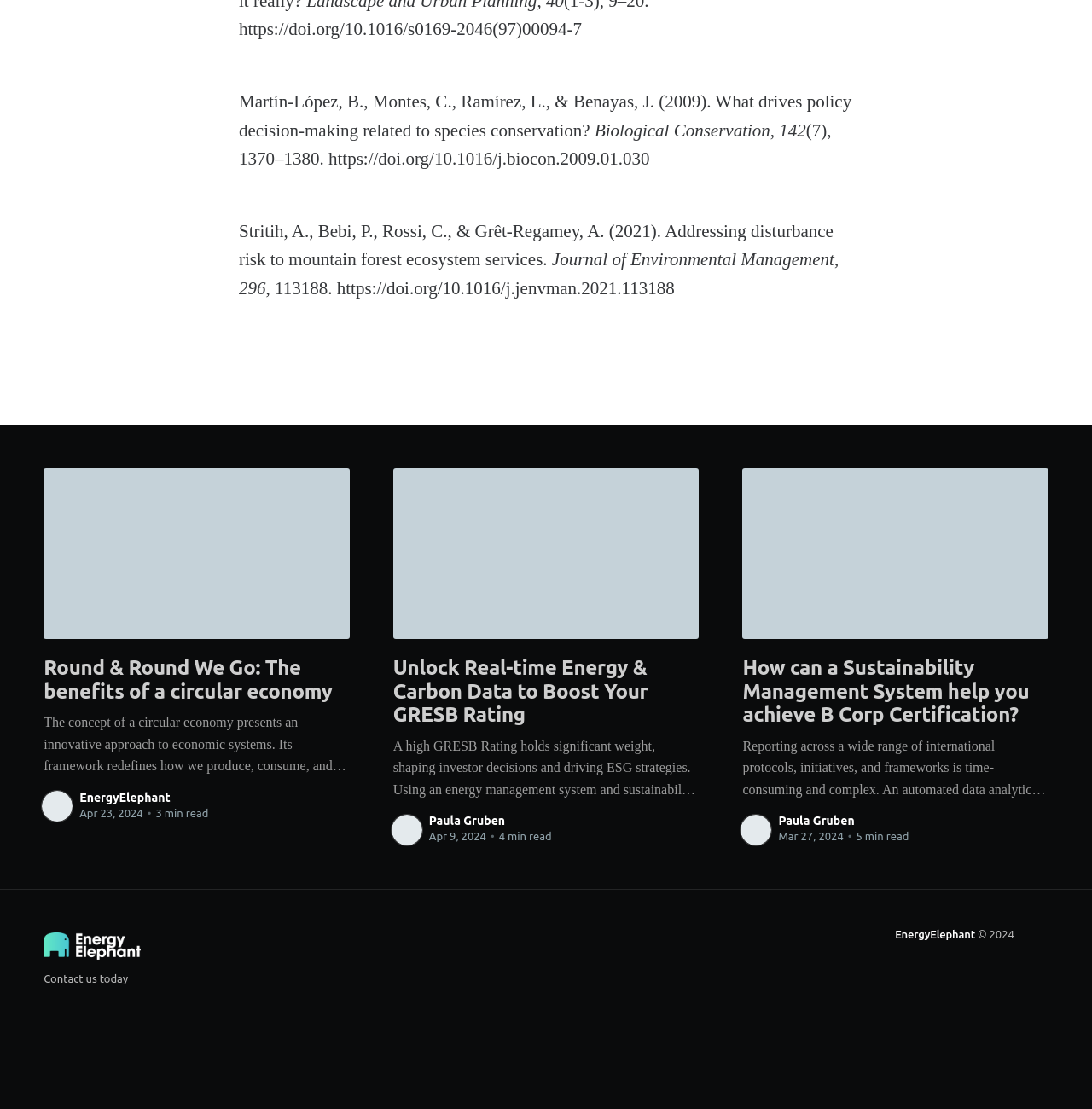Given the description: "alt="Paula Gruben"", determine the bounding box coordinates of the UI element. The coordinates should be formatted as four float numbers between 0 and 1, [left, top, right, bottom].

[0.678, 0.734, 0.707, 0.762]